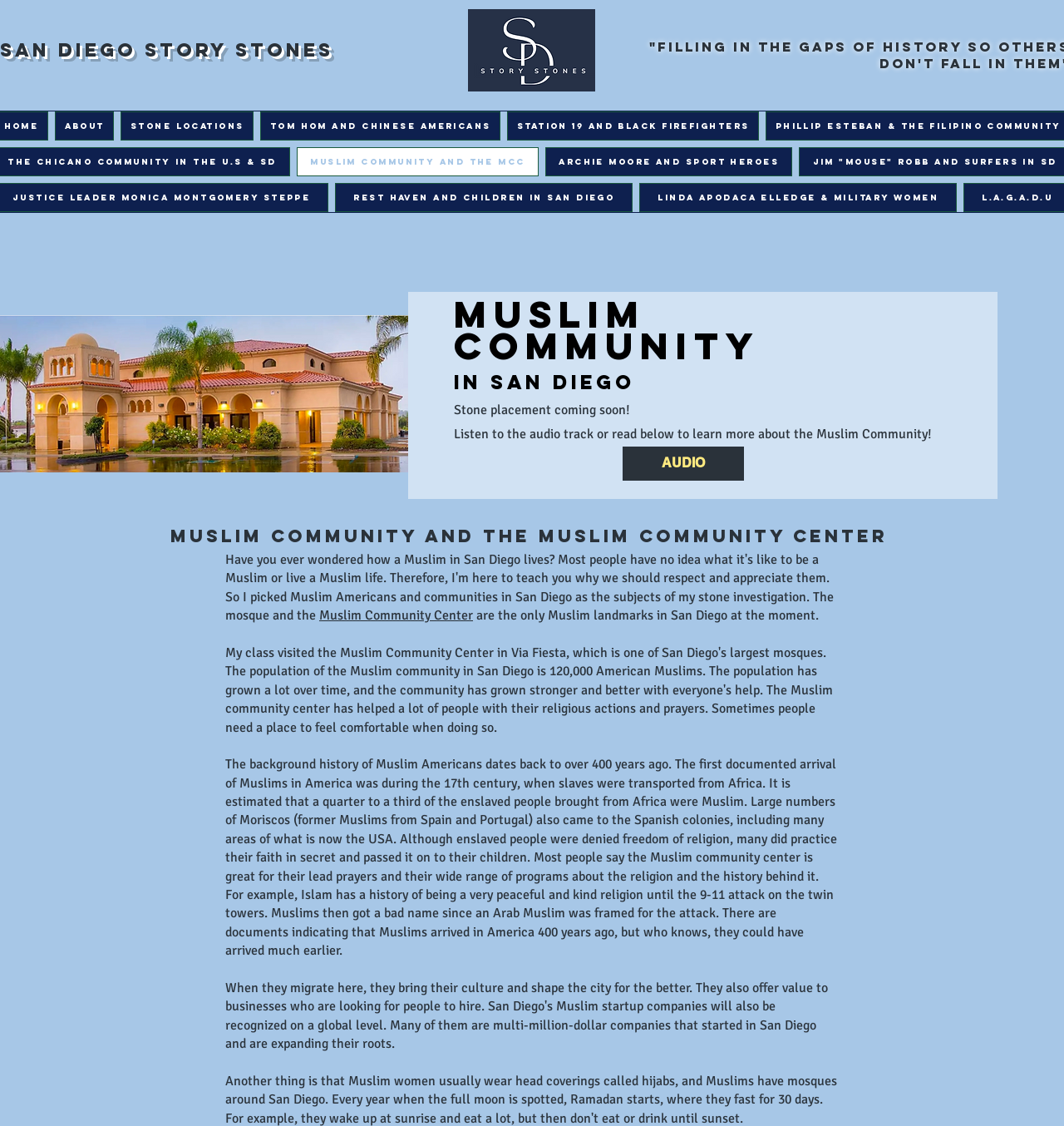Determine the bounding box coordinates of the area to click in order to meet this instruction: "Go to the About page".

[0.052, 0.099, 0.107, 0.125]